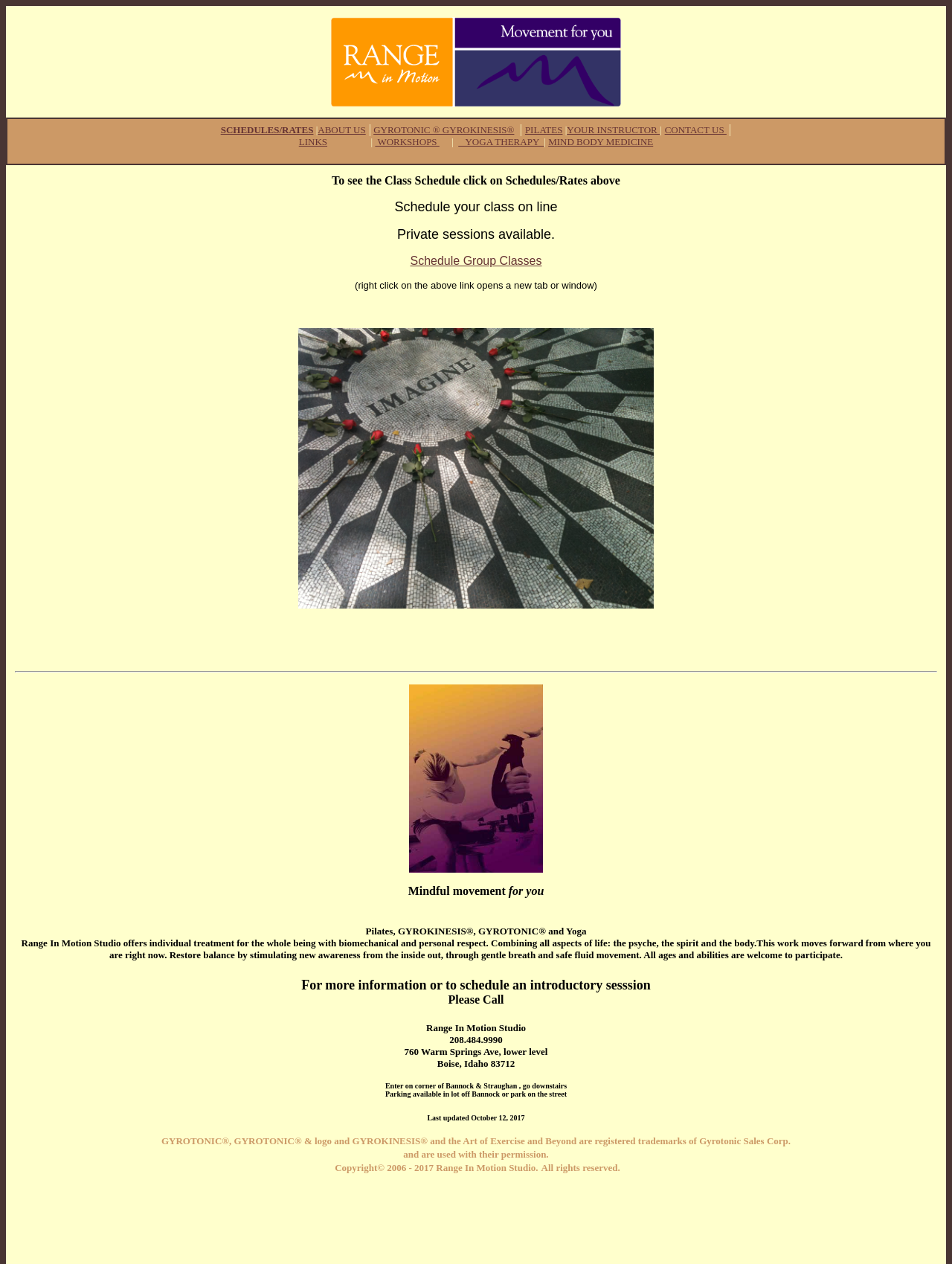Please find the bounding box coordinates of the clickable region needed to complete the following instruction: "Click SCHEDULES/RATES". The bounding box coordinates must consist of four float numbers between 0 and 1, i.e., [left, top, right, bottom].

[0.232, 0.097, 0.329, 0.107]